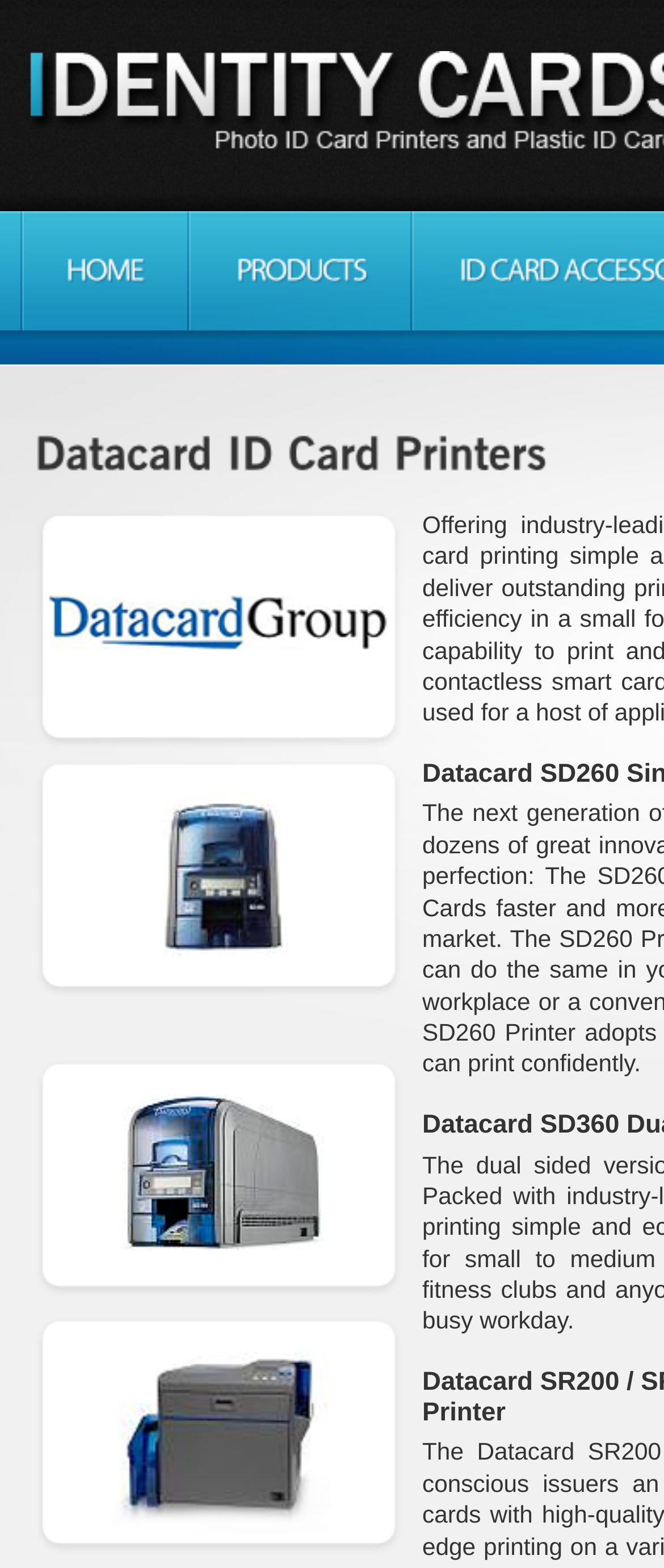What is the purpose of the canvas elements on this webpage?
Could you give a comprehensive explanation in response to this question?

The canvas elements are arranged in a grid-like structure, and their bounding box coordinates suggest that they are positioned to display images. Given the context of the webpage, which appears to be showcasing ID card printers, it is likely that these canvas elements are used to display product images or thumbnails.